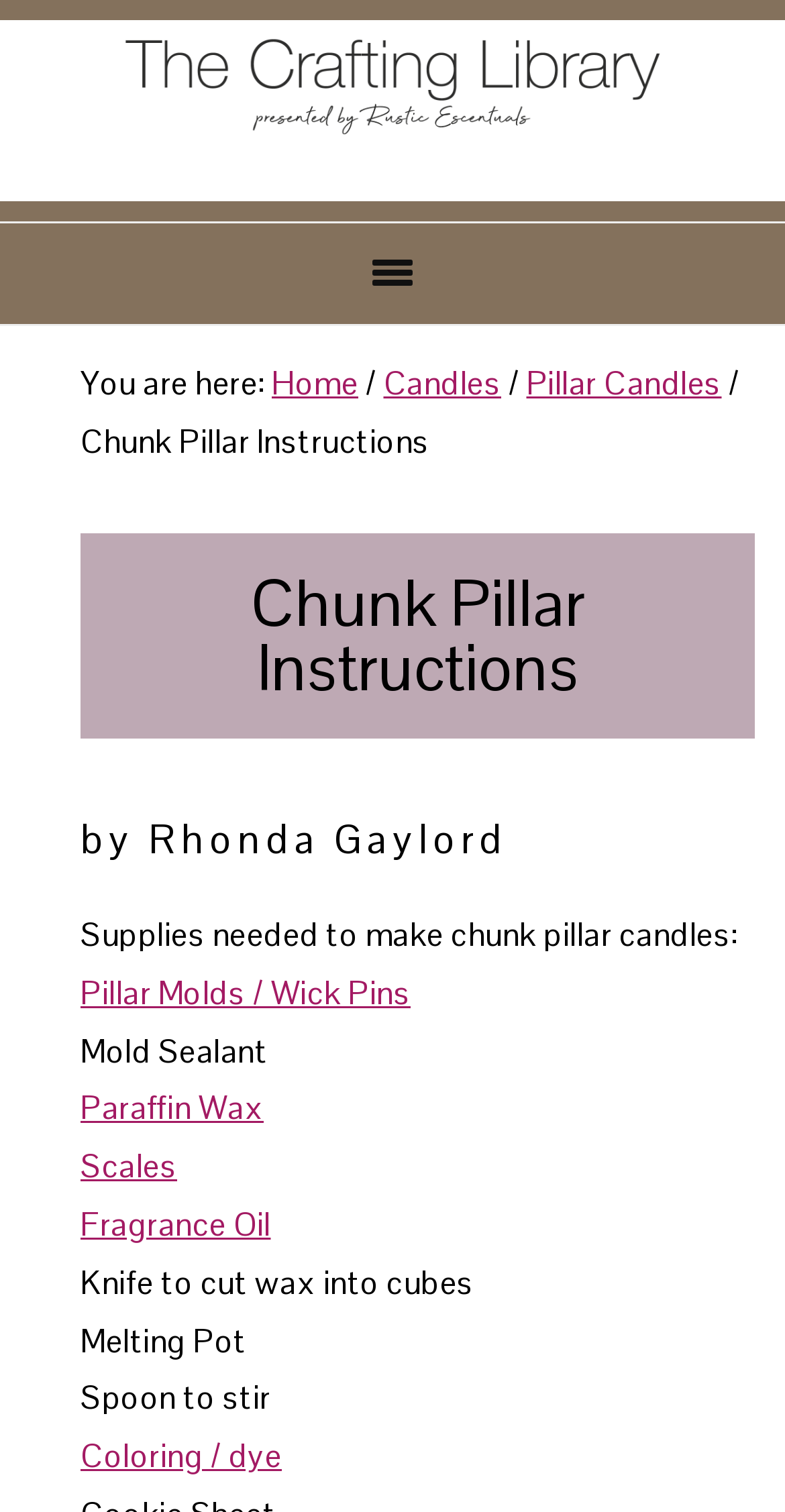Locate the bounding box coordinates of the clickable region necessary to complete the following instruction: "Buy 'Pillar Molds / Wick Pins'". Provide the coordinates in the format of four float numbers between 0 and 1, i.e., [left, top, right, bottom].

[0.103, 0.643, 0.523, 0.671]